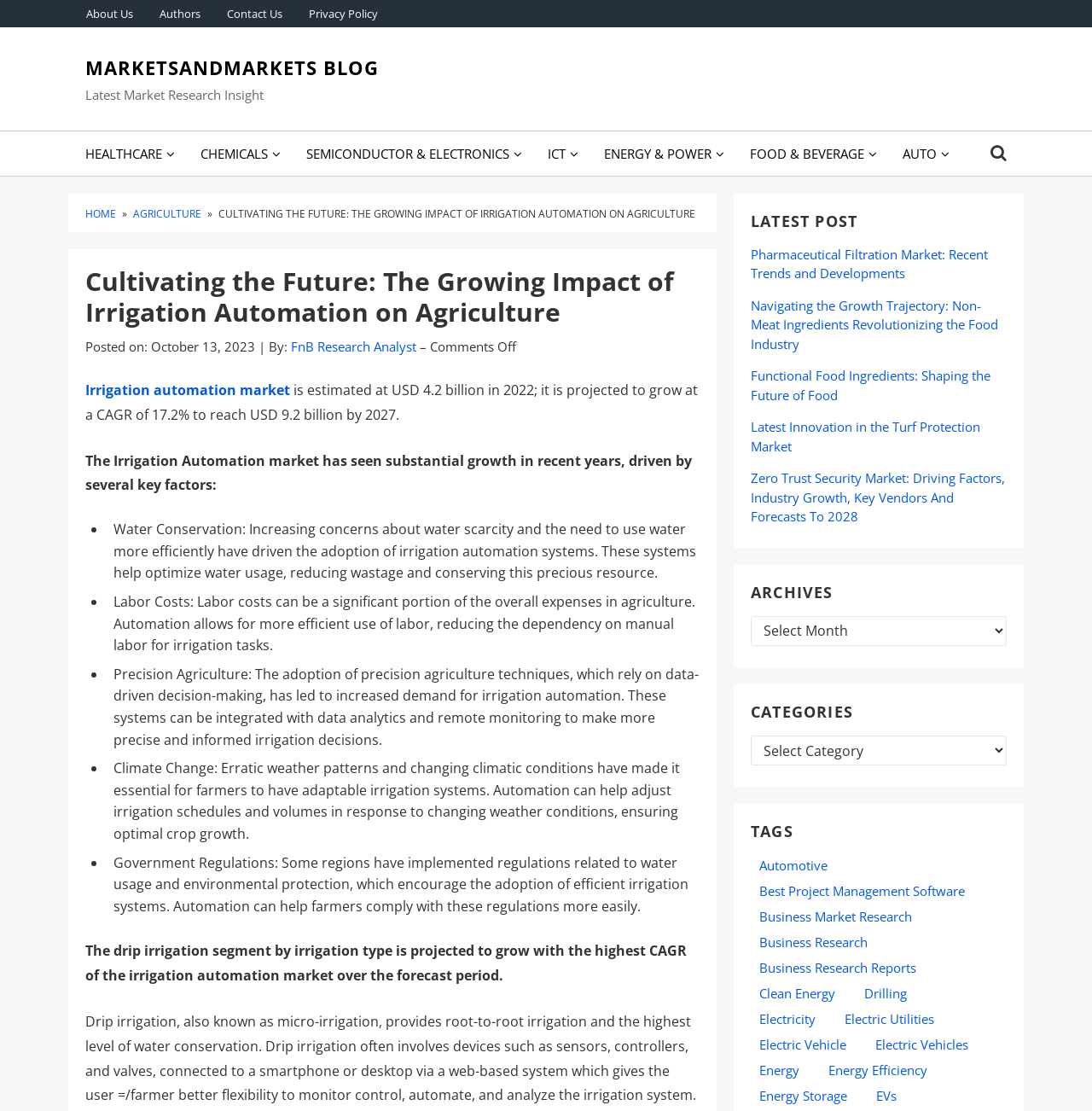Find the bounding box coordinates of the clickable area required to complete the following action: "Explore the 'AGRICULTURE' category".

[0.122, 0.185, 0.188, 0.199]